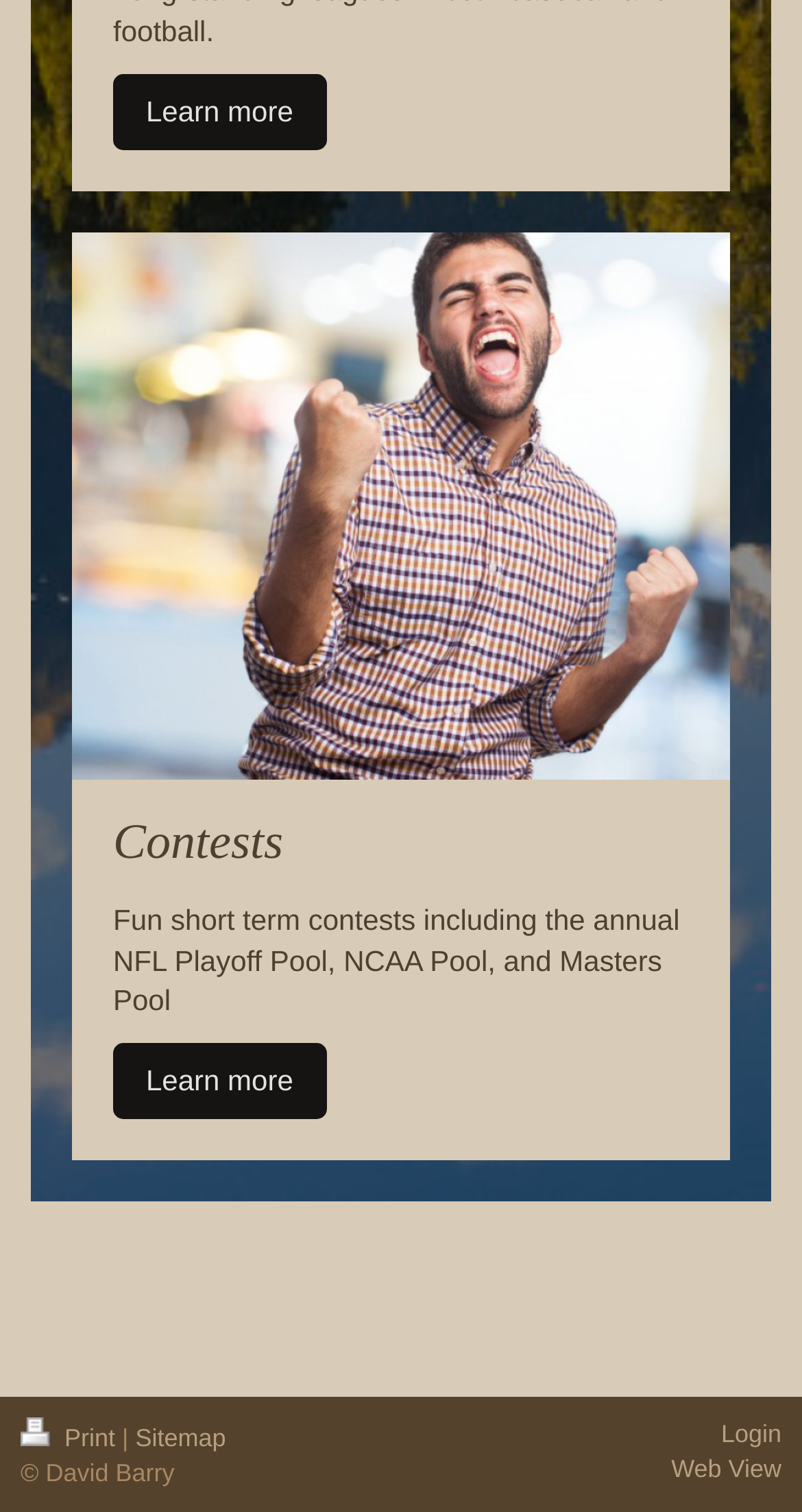Calculate the bounding box coordinates for the UI element based on the following description: "Sitemap". Ensure the coordinates are four float numbers between 0 and 1, i.e., [left, top, right, bottom].

[0.169, 0.942, 0.282, 0.961]